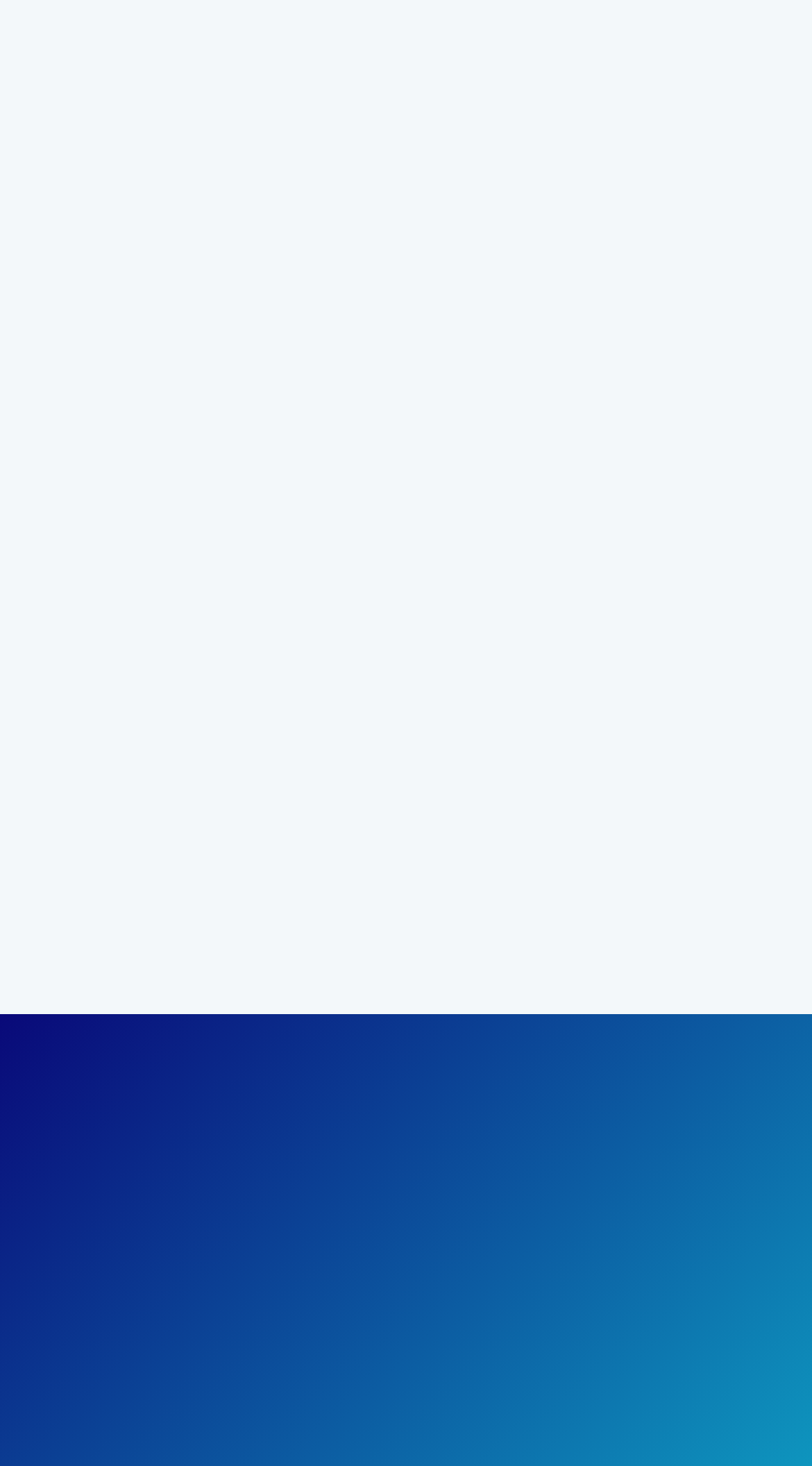Please specify the bounding box coordinates of the clickable region necessary for completing the following instruction: "Read Local Insider TIPS". The coordinates must consist of four float numbers between 0 and 1, i.e., [left, top, right, bottom].

[0.5, 0.185, 0.962, 0.215]